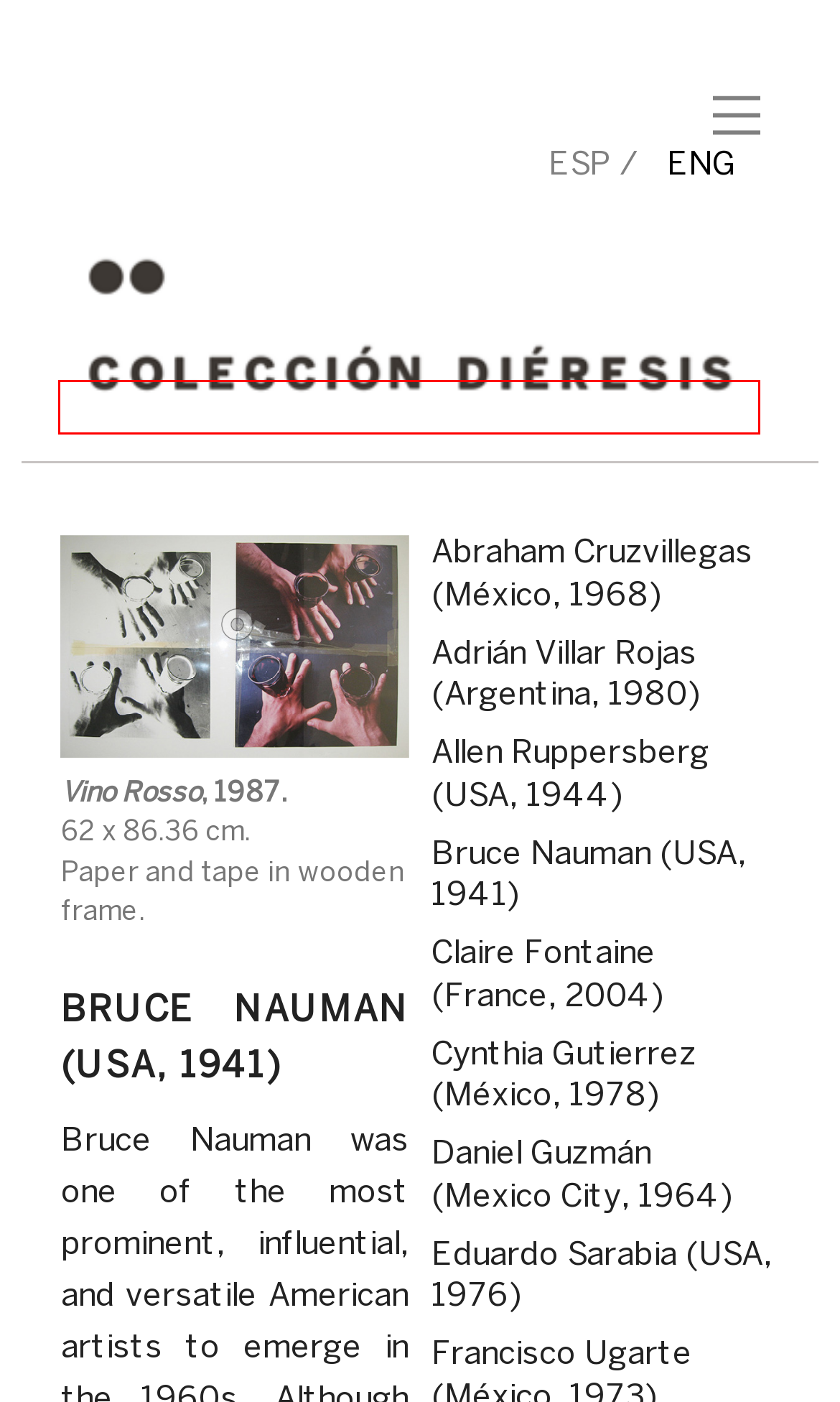You are given a screenshot of a webpage with a red rectangle bounding box around a UI element. Select the webpage description that best matches the new webpage after clicking the element in the bounding box. Here are the candidates:
A. Allen Ruppersberg (USA, 1944) - Colección Diéresis
B. Bruce Nauman (EE.UU., 1941) - Colección Diéresis
C. Abraham Cruzvillegas (México, 1968) - Colección Diéresis
D. Adrián Villar Rojas (Argentina, 1980) - Colección Diéresis
E. Claire Fontaine (France, 2004) - Colección Diéresis
F. Cynthia Gutierrez (México, 1978) - Colección Diéresis
G. Home - Colección Diéresis
H. Eduardo Sarabia (USA, 1976) - Colección Diéresis

G